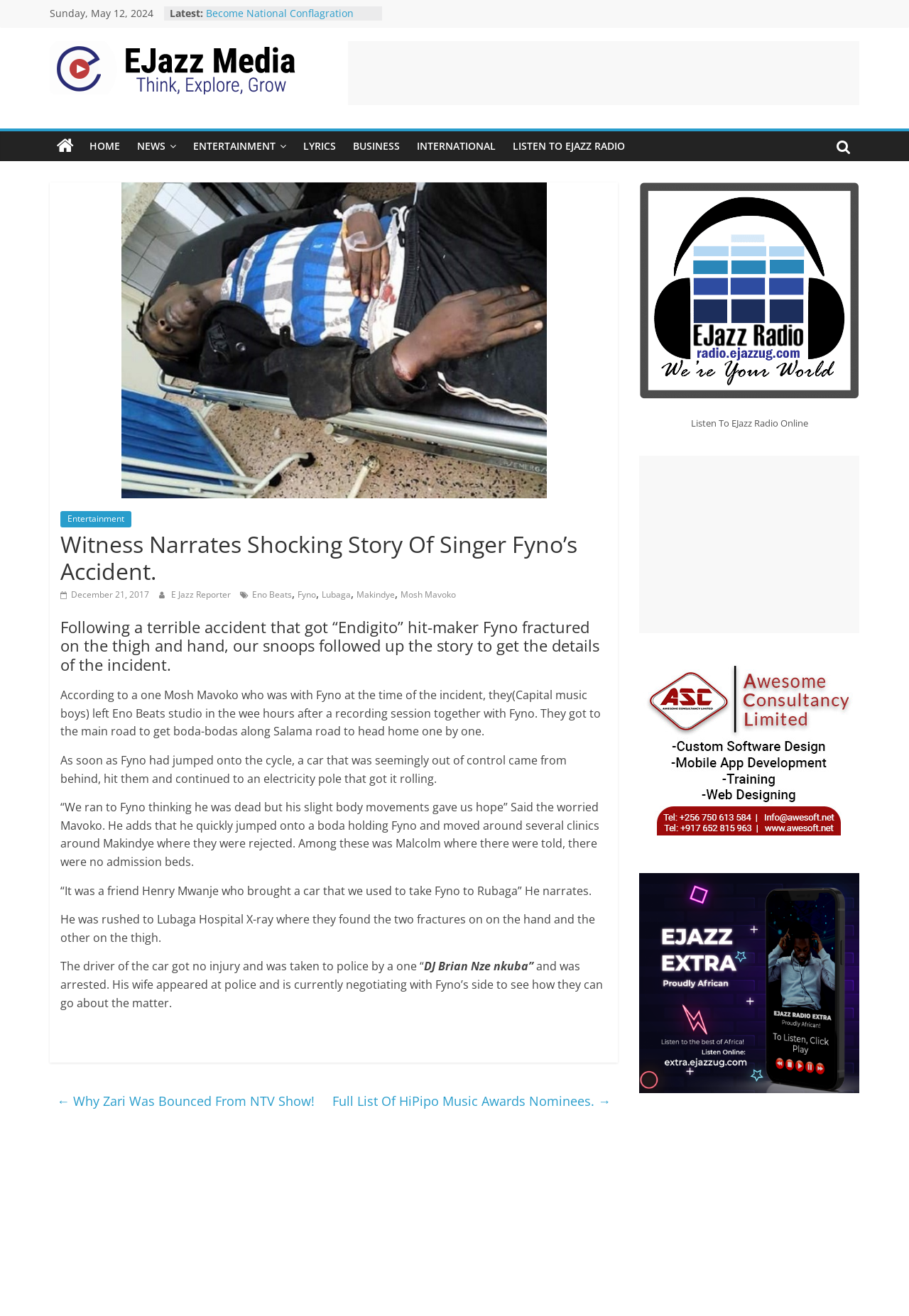What is the date displayed at the top of the webpage?
Please give a detailed answer to the question using the information shown in the image.

I found the date 'Sunday, May 12, 2024' at the top of the webpage, which is displayed as a static text element.